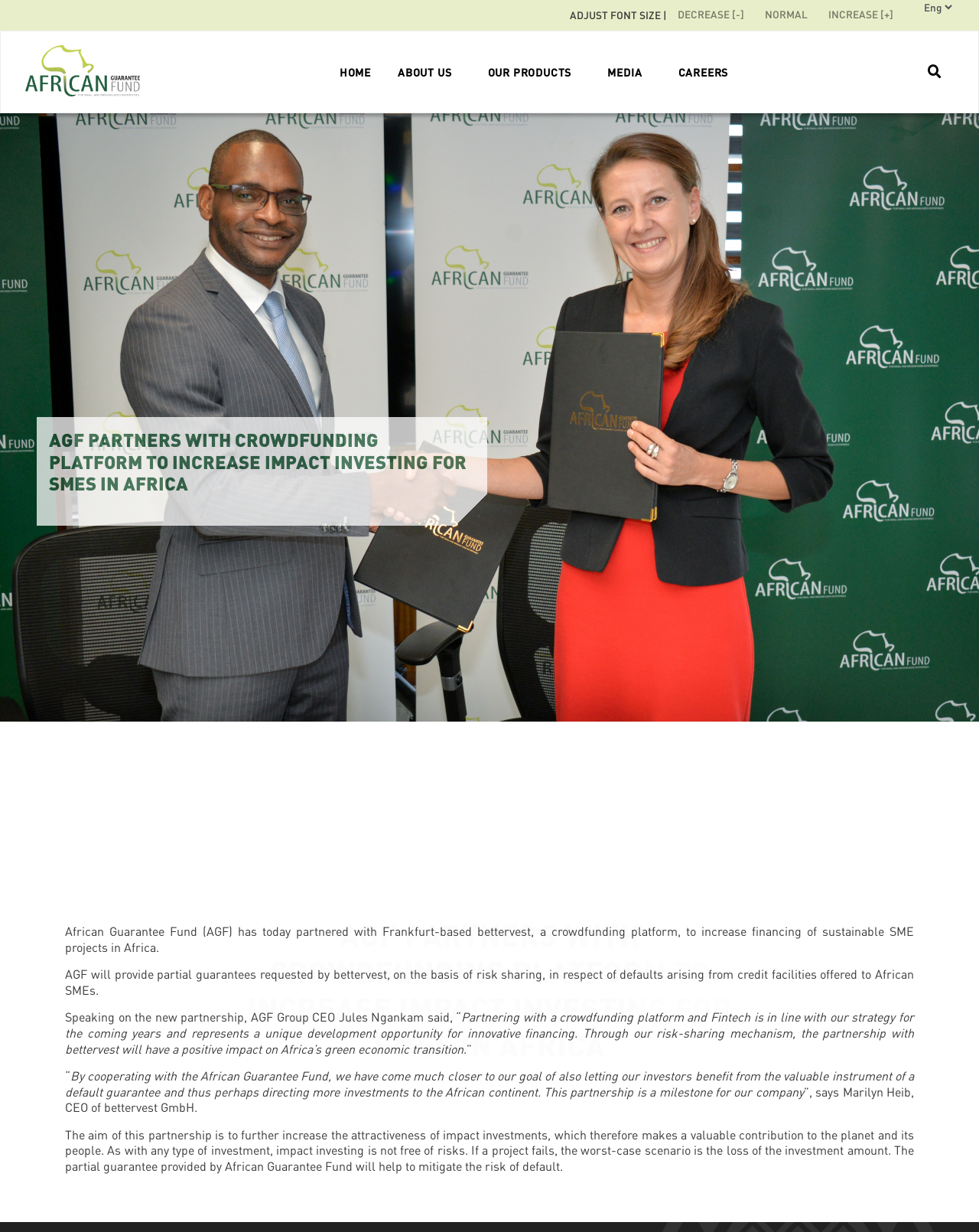Please mark the clickable region by giving the bounding box coordinates needed to complete this instruction: "Share on linkedin".

None